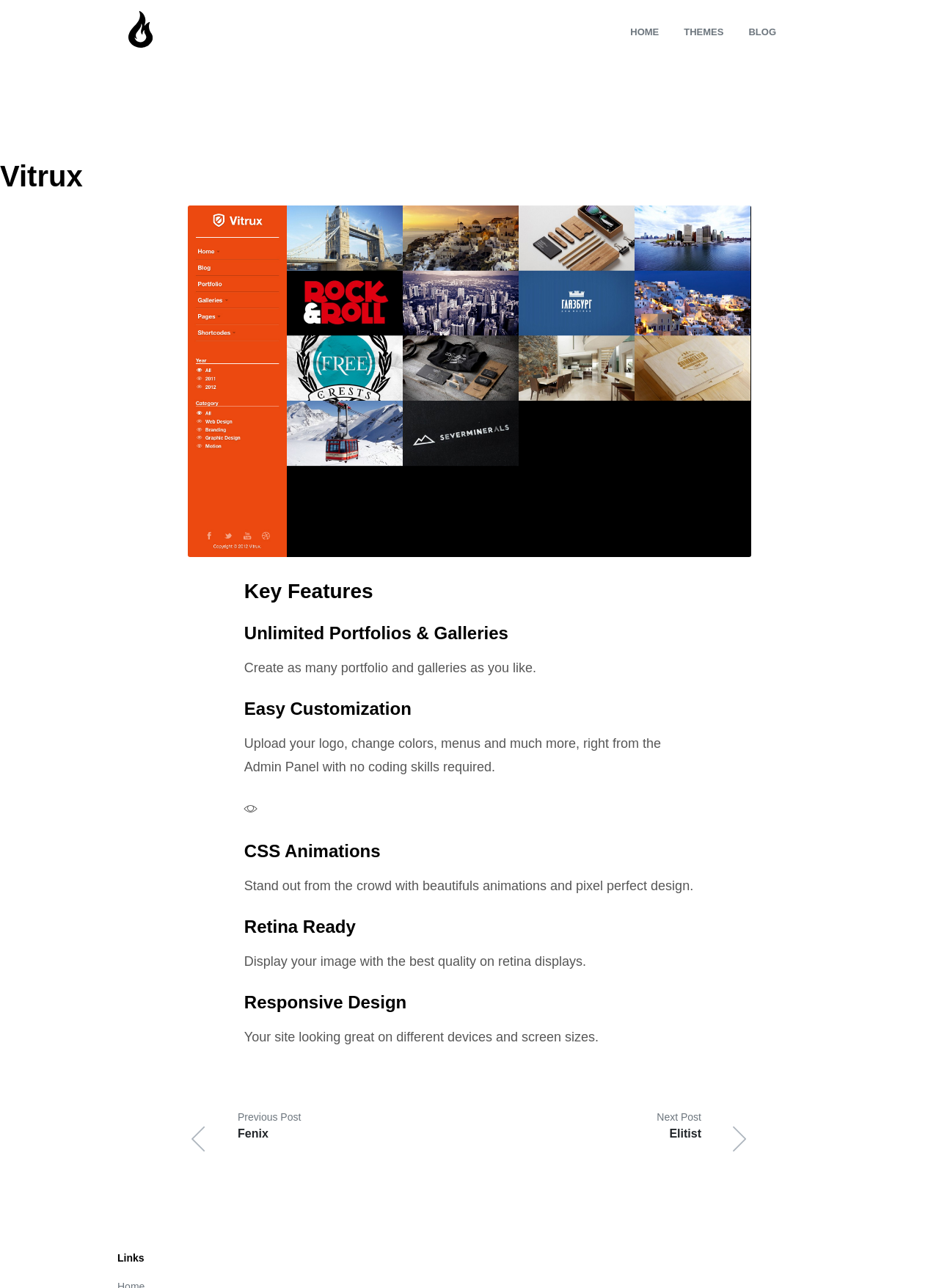Based on the description "Themes", find the bounding box of the specified UI element.

[0.715, 0.013, 0.784, 0.037]